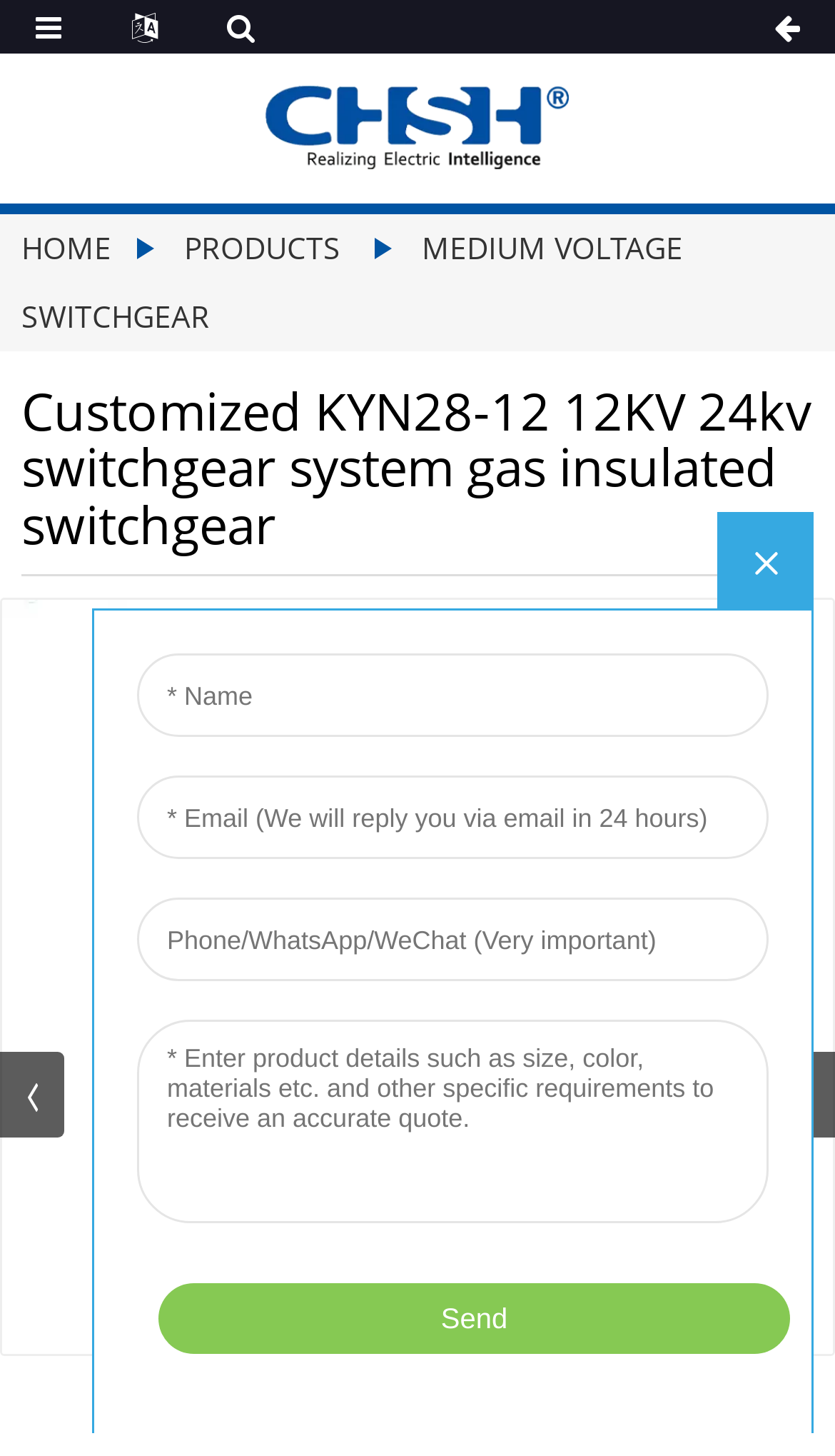Show the bounding box coordinates for the HTML element as described: "简体中文".

None